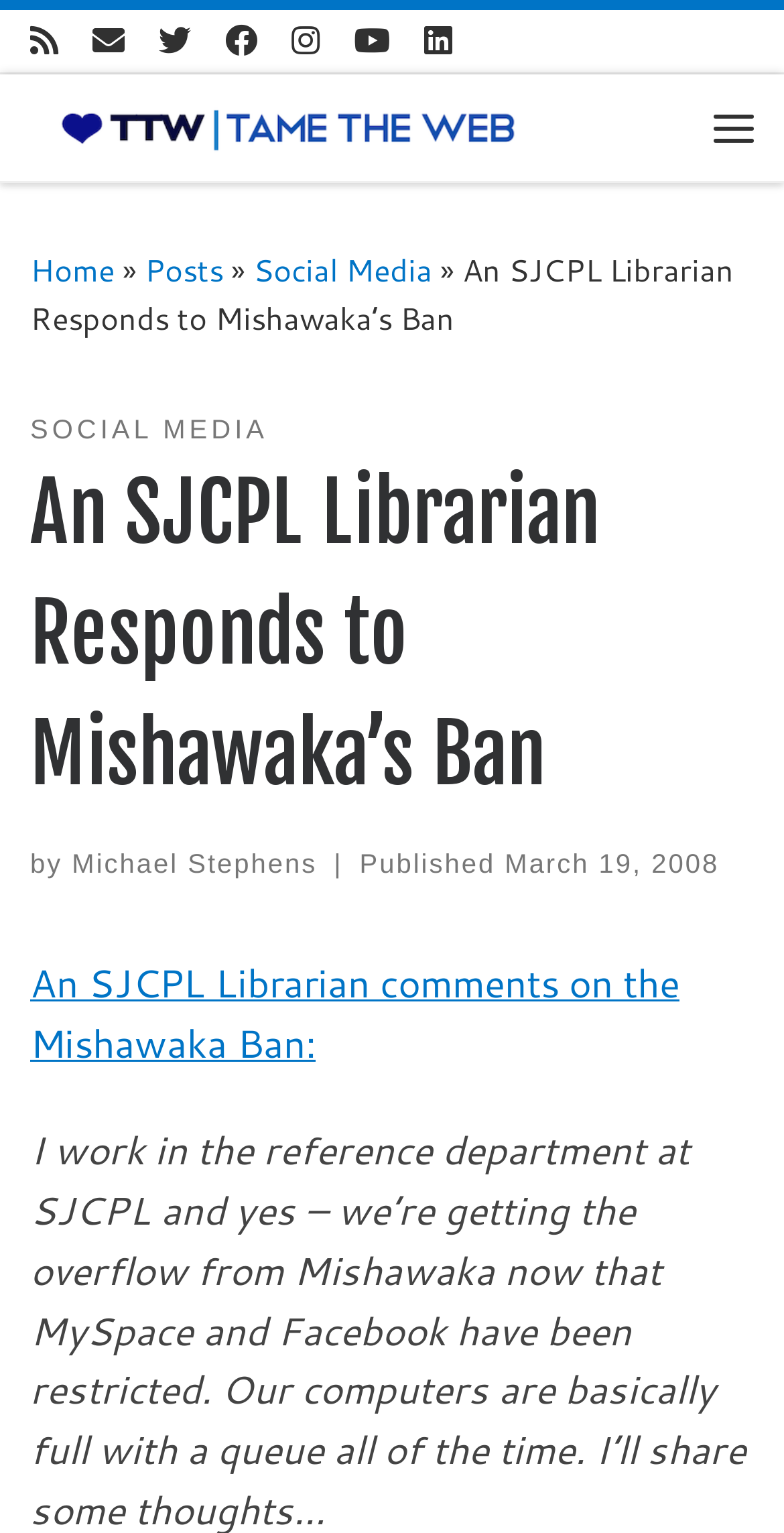Find and extract the text of the primary heading on the webpage.

An SJCPL Librarian Responds to Mishawaka’s Ban